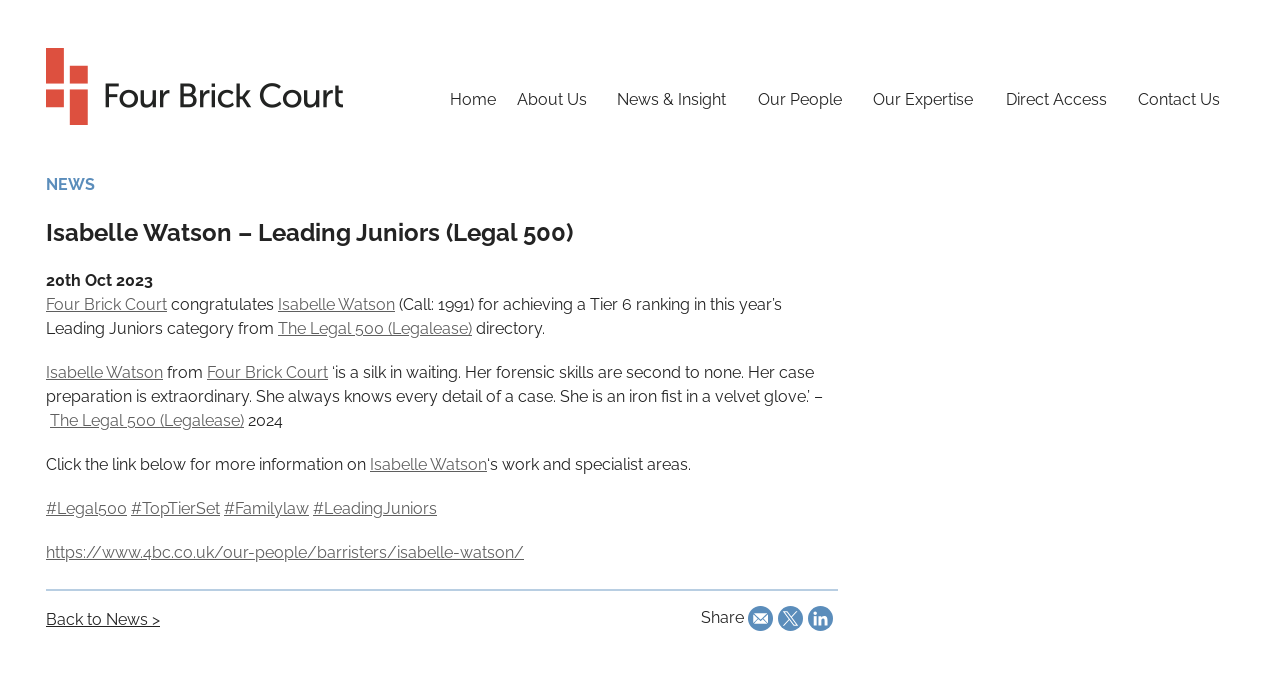What is the date mentioned in the news article?
Analyze the image and provide a thorough answer to the question.

The webpage displays the date '20th Oct 2023' as part of the news article, indicating when the news was published.